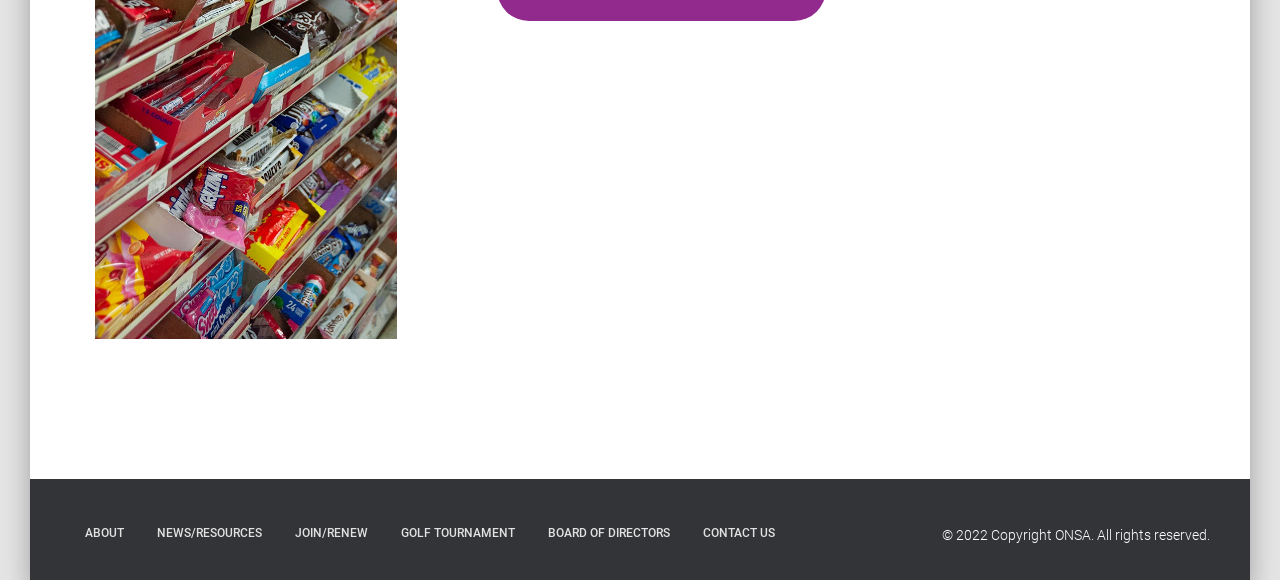Given the description "NEWS/RESOURCES", provide the bounding box coordinates of the corresponding UI element.

[0.111, 0.878, 0.216, 0.963]